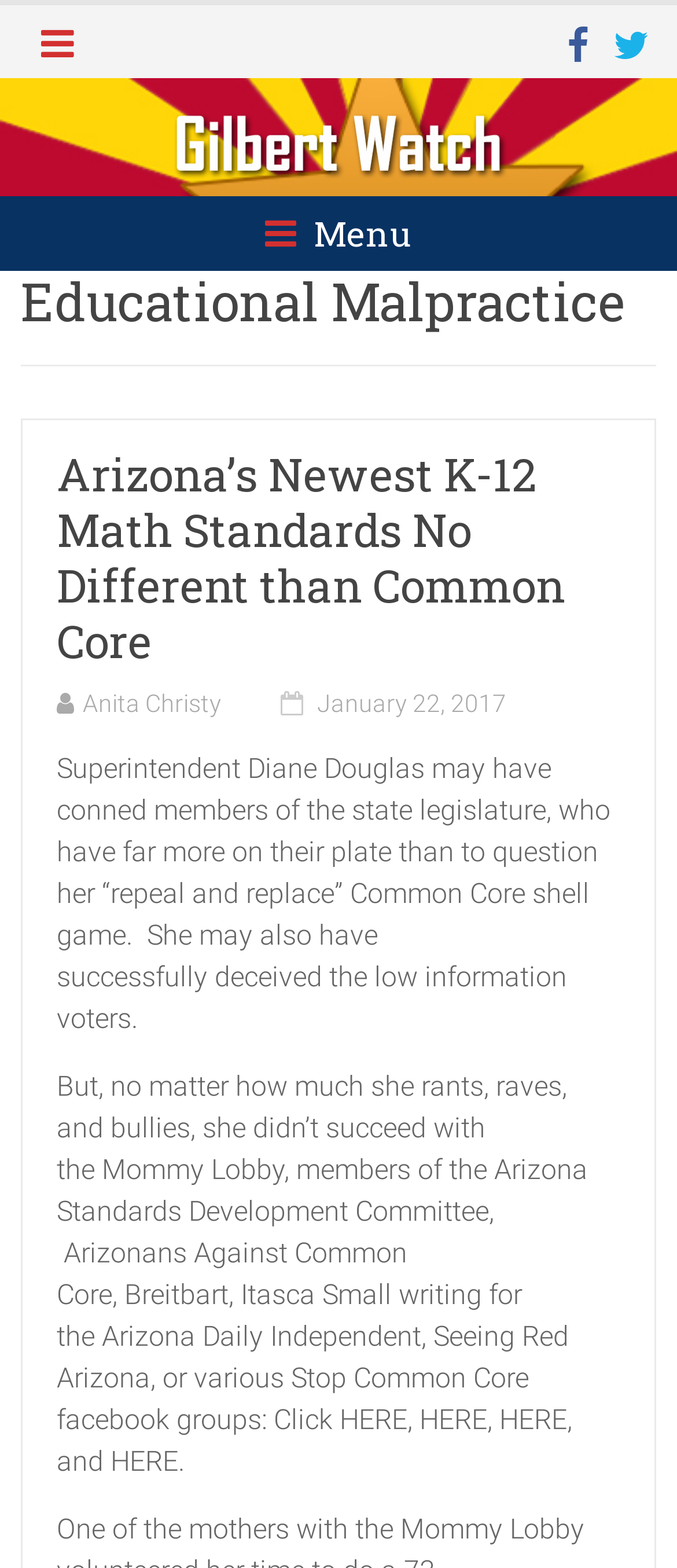When was the article published?
Using the information from the image, give a concise answer in one word or a short phrase.

January 22, 2017